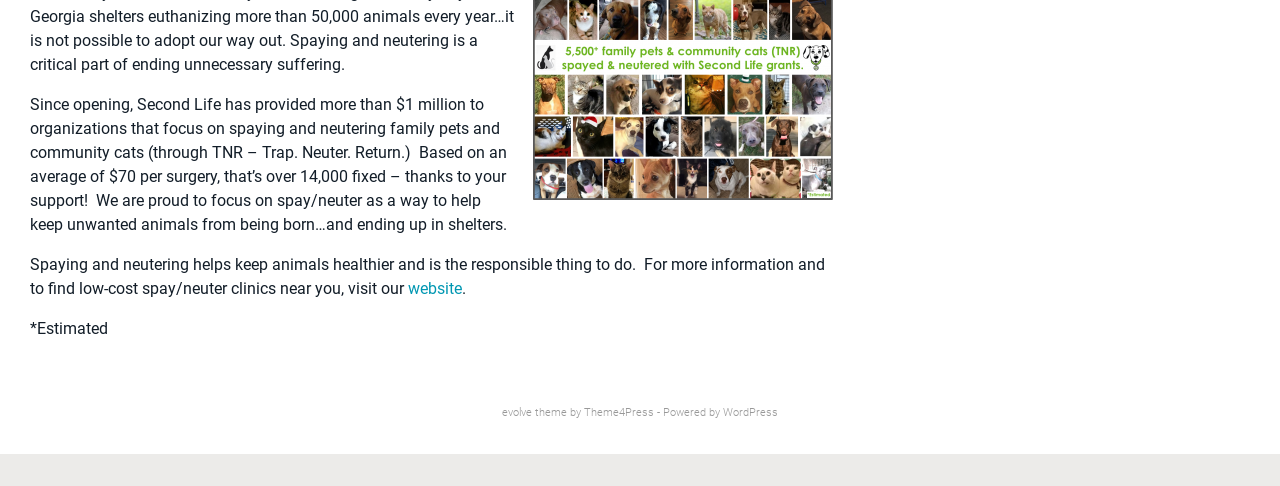Please determine the bounding box coordinates, formatted as (top-left x, top-left y, bottom-right x, bottom-right y), with all values as floating point numbers between 0 and 1. Identify the bounding box of the region described as: WordPress

[0.565, 0.835, 0.608, 0.862]